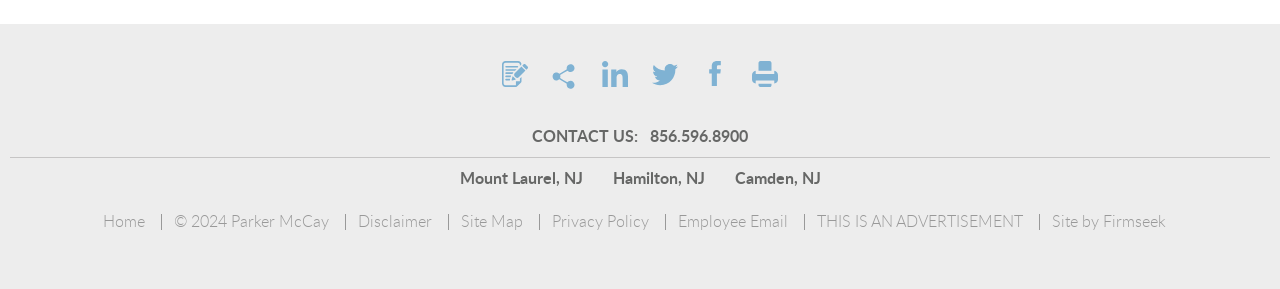Determine the bounding box coordinates of the clickable area required to perform the following instruction: "Go to the home page". The coordinates should be represented as four float numbers between 0 and 1: [left, top, right, bottom].

[0.08, 0.742, 0.113, 0.797]